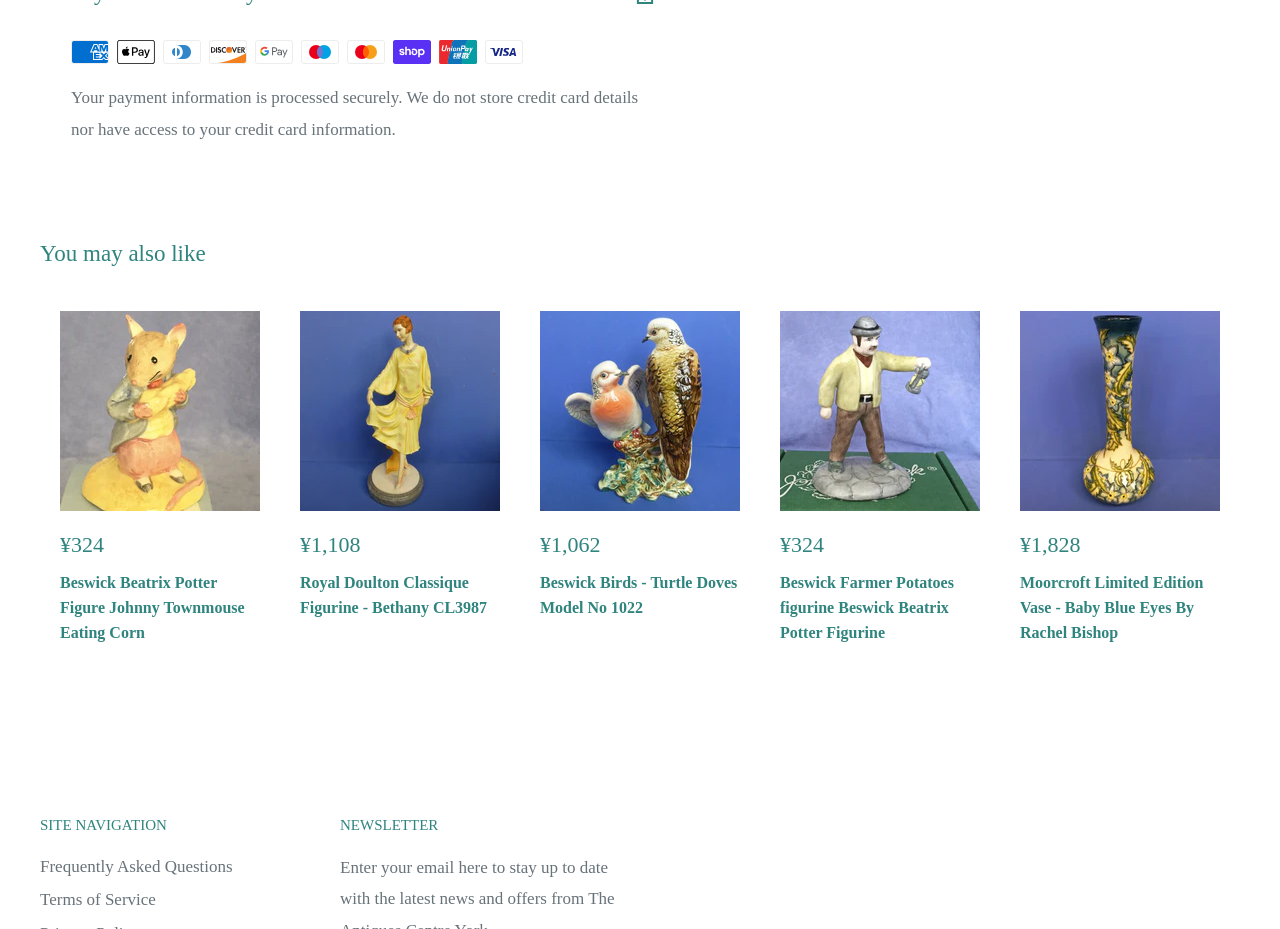Provide a one-word or short-phrase answer to the question:
How many payment methods are accepted?

8